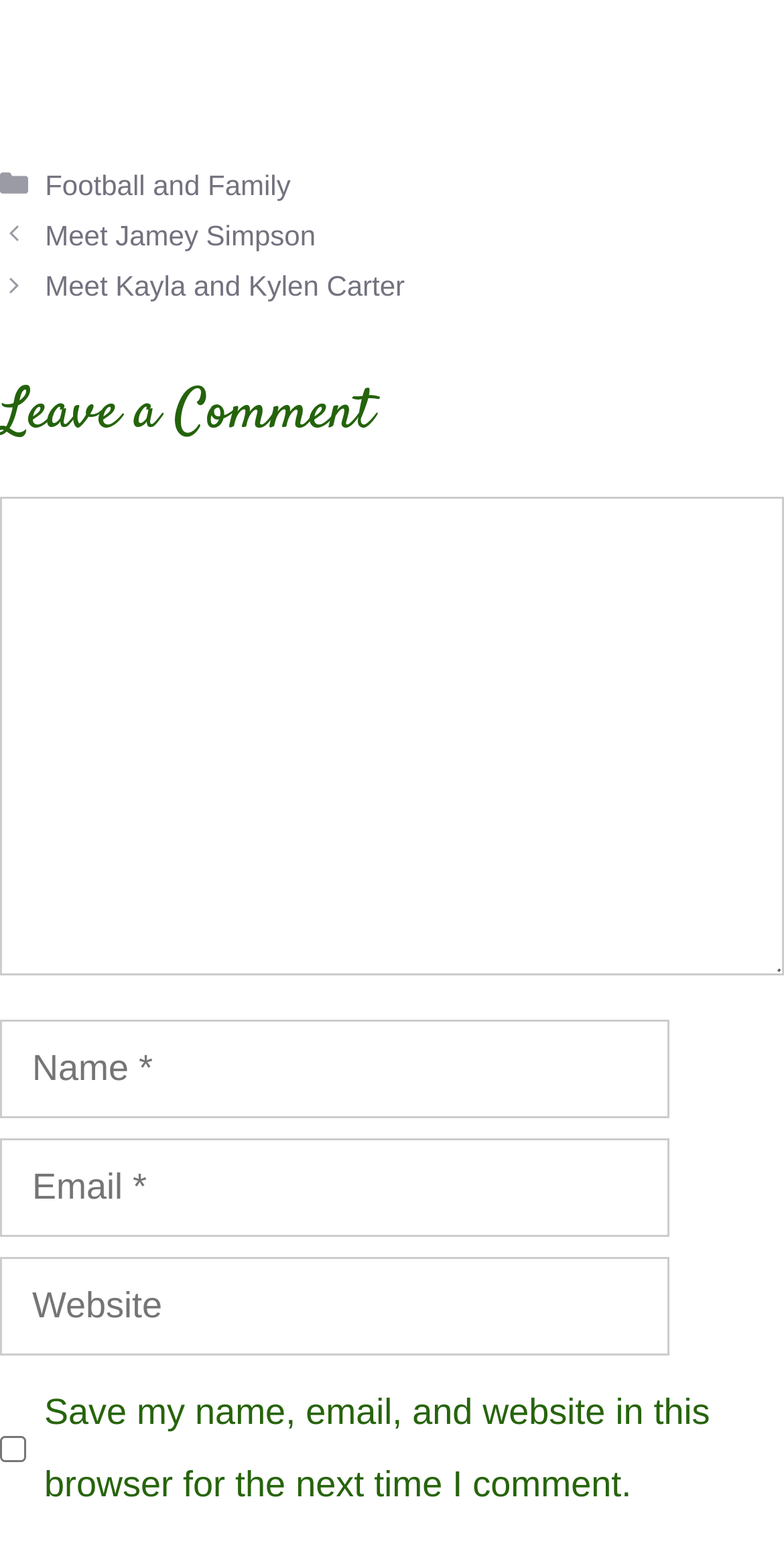Is the 'Website' textbox required?
Based on the screenshot, provide a one-word or short-phrase response.

No